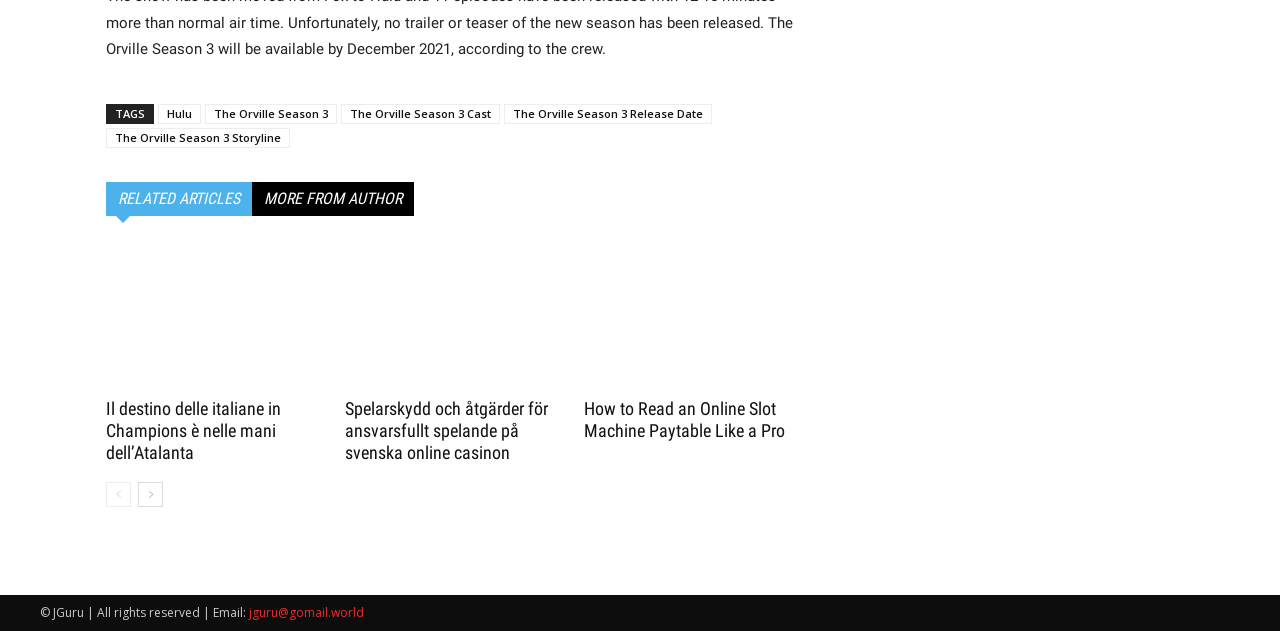What is the purpose of the 'RELATED ARTICLES MORE FROM AUTHOR' section? Analyze the screenshot and reply with just one word or a short phrase.

Show related articles